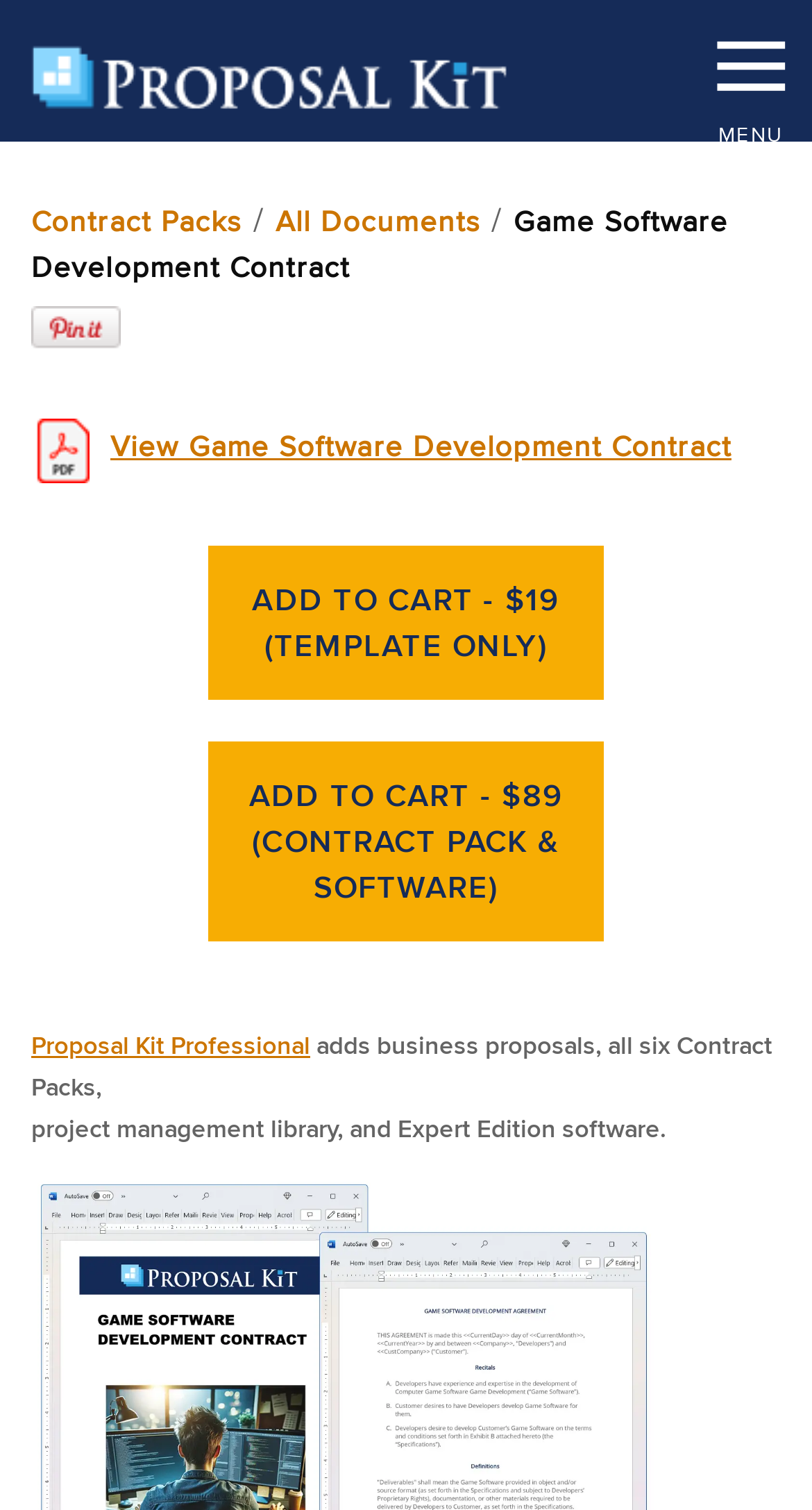Reply to the question below using a single word or brief phrase:
What is the purpose of the Proposal Kit Professional?

adds business proposals, all six Contract Packs, project management library, and Expert Edition software